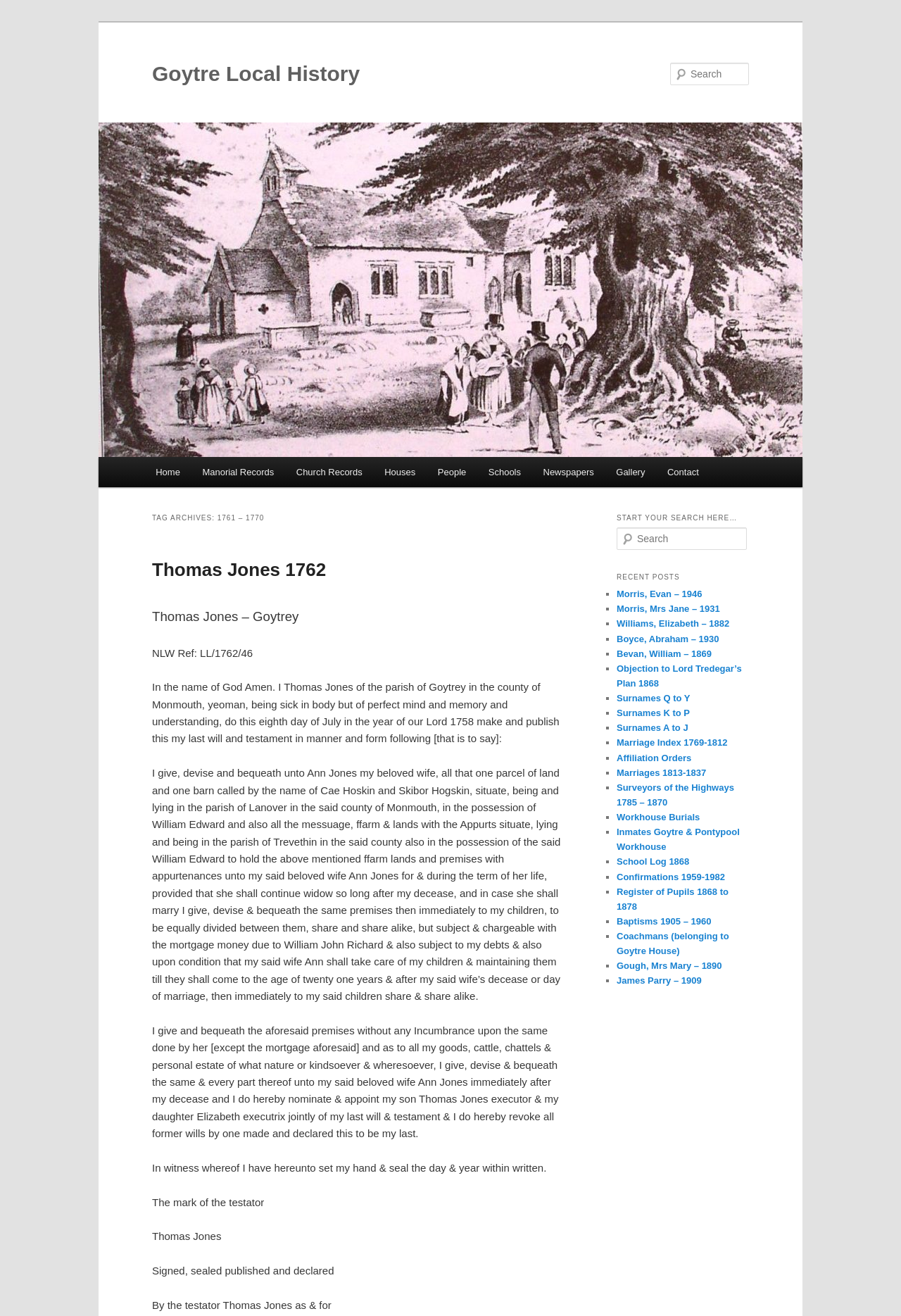Please provide the main heading of the webpage content.

Goytre Local History